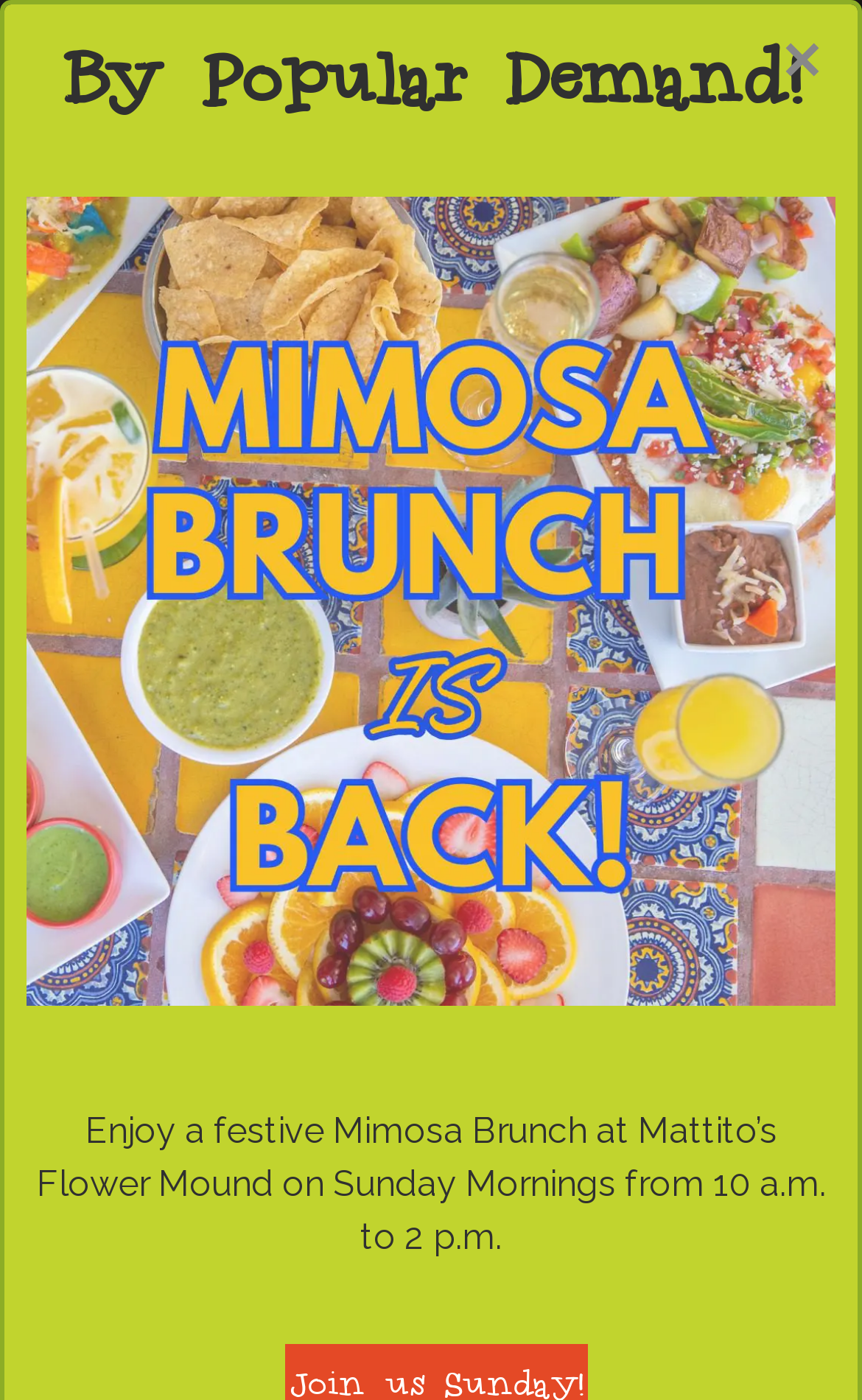Identify the bounding box for the UI element described as: "aria-label="Open Search Bar"". Ensure the coordinates are four float numbers between 0 and 1, formatted as [left, top, right, bottom].

None